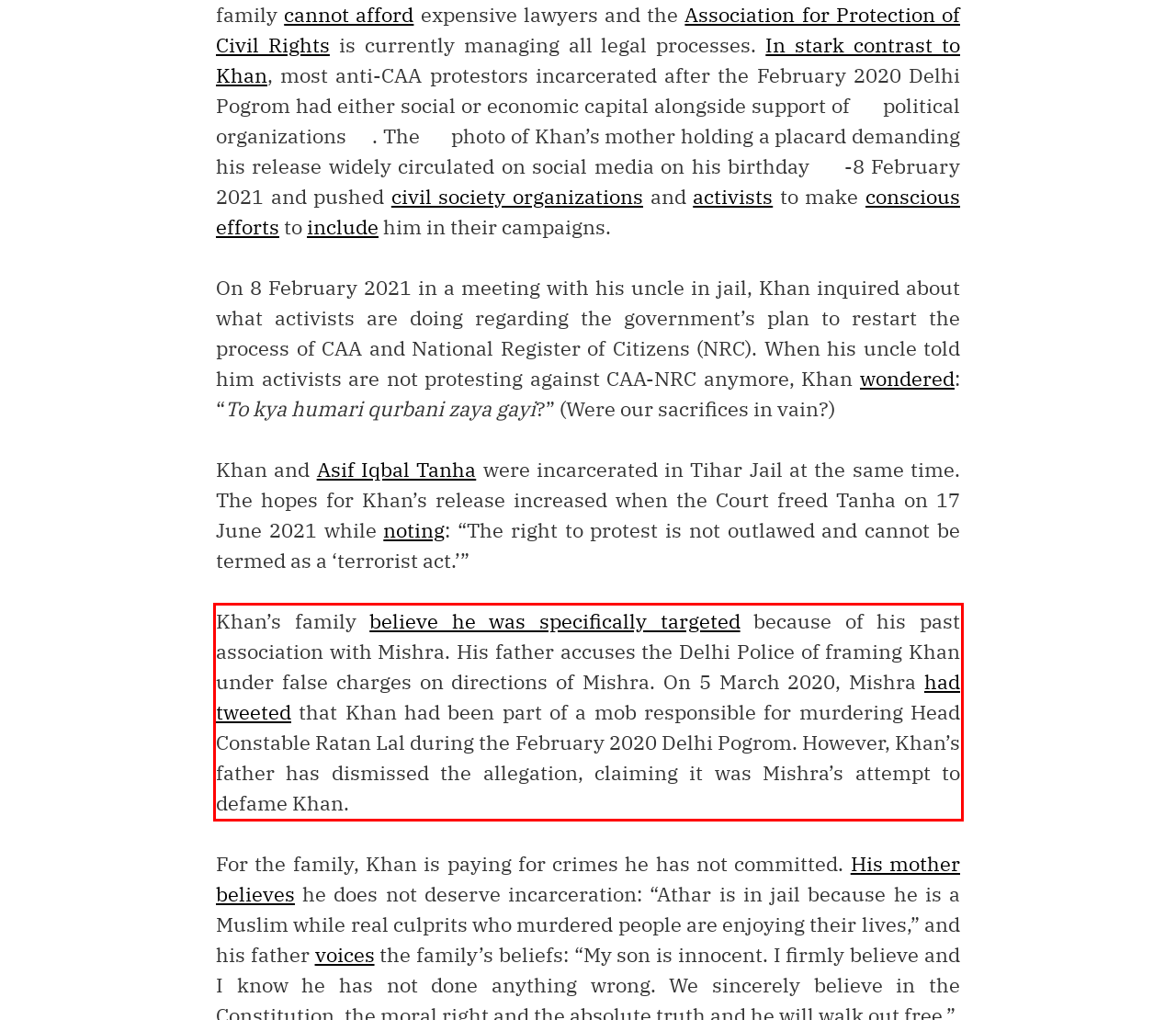You are presented with a webpage screenshot featuring a red bounding box. Perform OCR on the text inside the red bounding box and extract the content.

Khan’s family believe he was specifically targeted because of his past association with Mishra. His father accuses the Delhi Police of framing Khan under false charges on directions of Mishra. On 5 March 2020, Mishra had tweeted that Khan had been part of a mob responsible for murdering Head Constable Ratan Lal during the February 2020 Delhi Pogrom. However, Khan’s father has dismissed the allegation, claiming it was Mishra’s attempt to defame Khan.